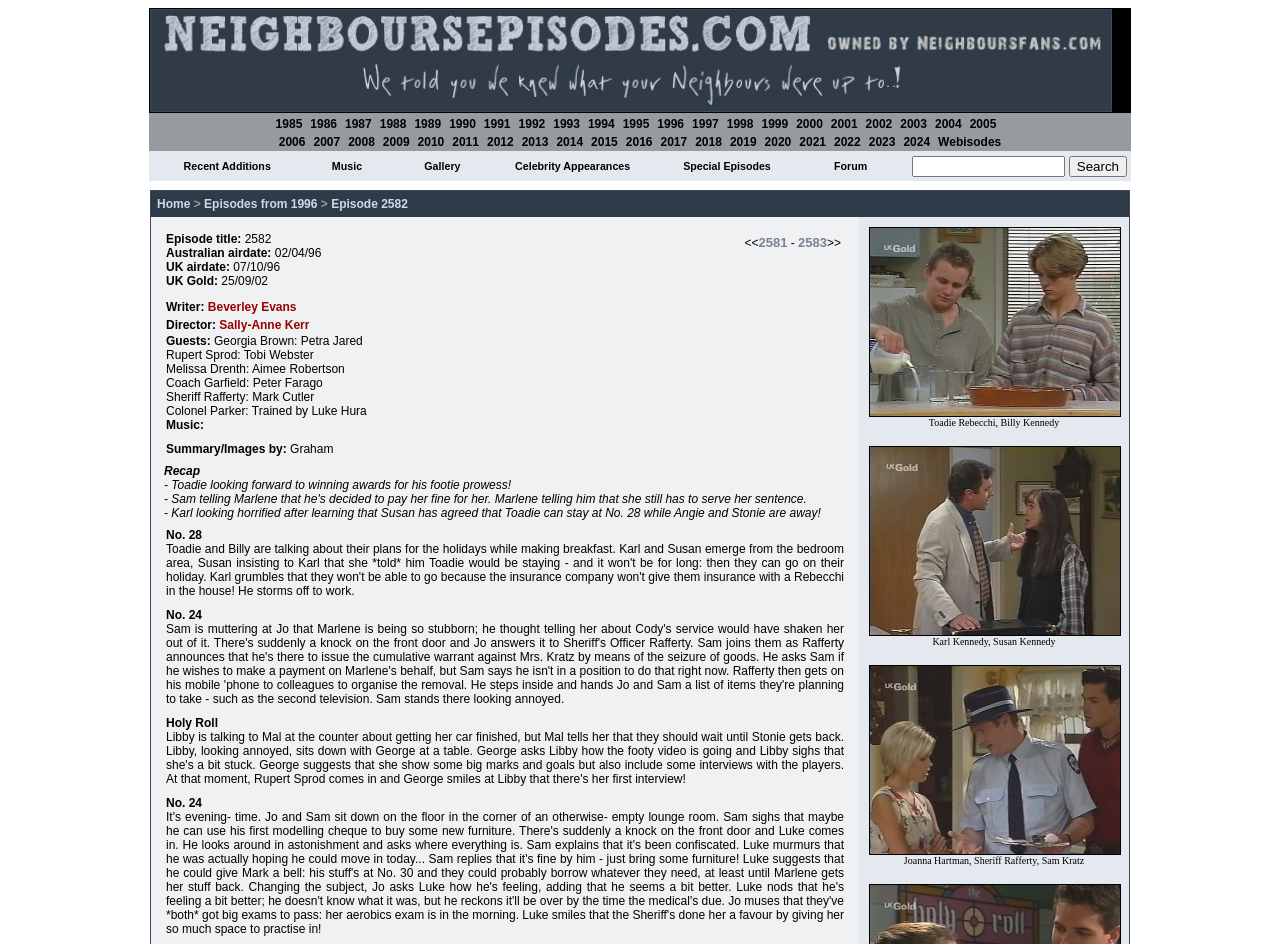Please determine the bounding box coordinates of the element's region to click for the following instruction: "Go to music page".

[0.259, 0.17, 0.283, 0.183]